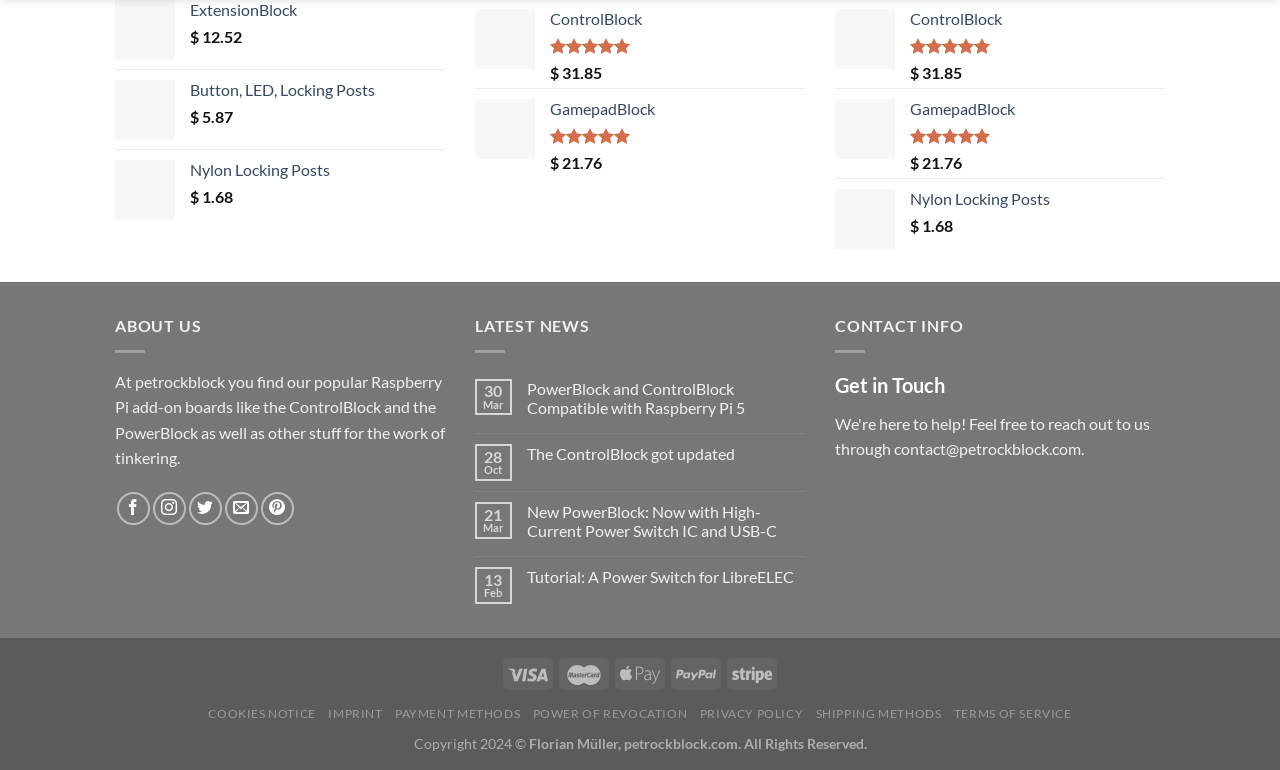Find and specify the bounding box coordinates that correspond to the clickable region for the instruction: "Search for a term".

None